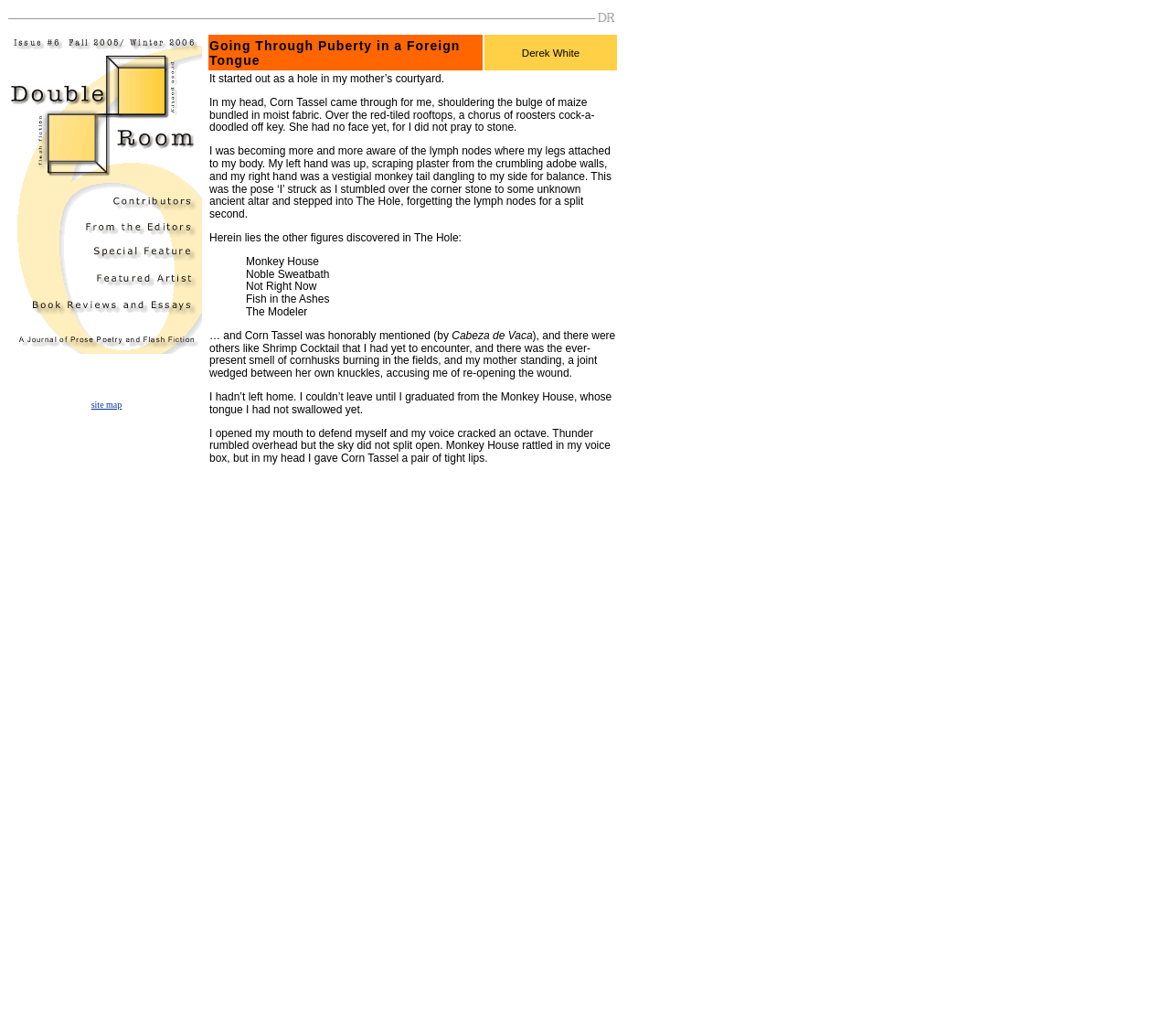Construct a comprehensive description capturing every detail on the webpage.

The webpage is titled "Derek White: Going Through Puberty in a Foreign Tongue" and features a layout with multiple sections. At the top, there is a small image and a layout table with a site map link on the left and a table on the right. The table has two rows, with the top row containing the title "Going Through Puberty in a Foreign Tongue" and the author's name "Derek White". 

Below the table, there is a long block of text that appears to be a short story or poem. The text is divided into paragraphs and has several links and blockquotes embedded within it. The blockquotes contain titles of other works, such as "Noble Sweatbath", "Not Right Now", "Fish in the Ashes", and "The Modeler". The text also contains several mentions of Corn Tassel, a character or figure that seems to be important to the story.

Throughout the text, there are several links scattered throughout, but they do not appear to be organized in a specific way. The overall design of the page is simple, with a focus on presenting the text and its accompanying elements in a clear and readable manner.